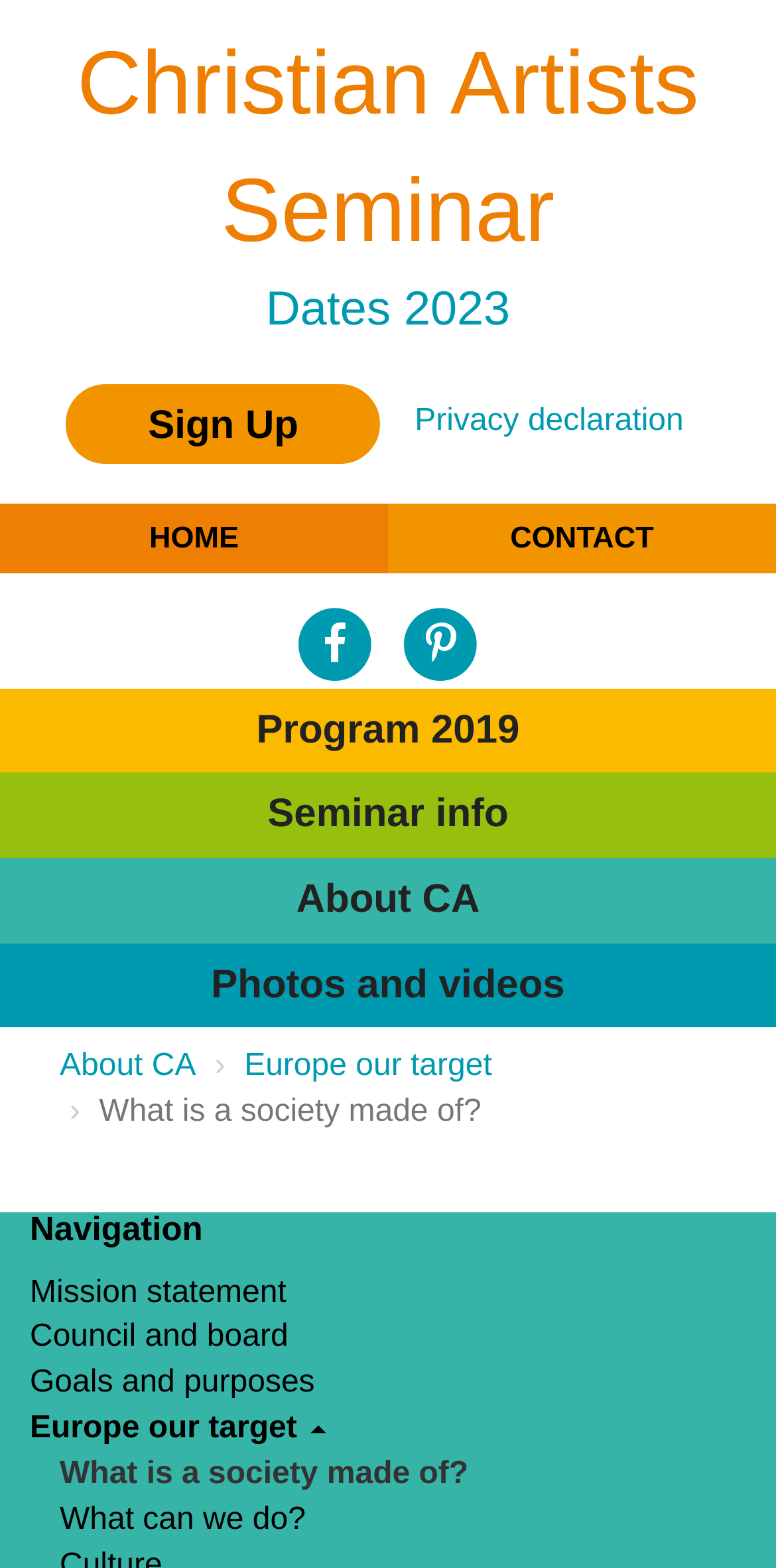Given the element description, predict the bounding box coordinates in the format (top-left x, top-left y, bottom-right x, bottom-right y), using floating point numbers between 0 and 1: Privacy declaration

[0.501, 0.247, 0.914, 0.294]